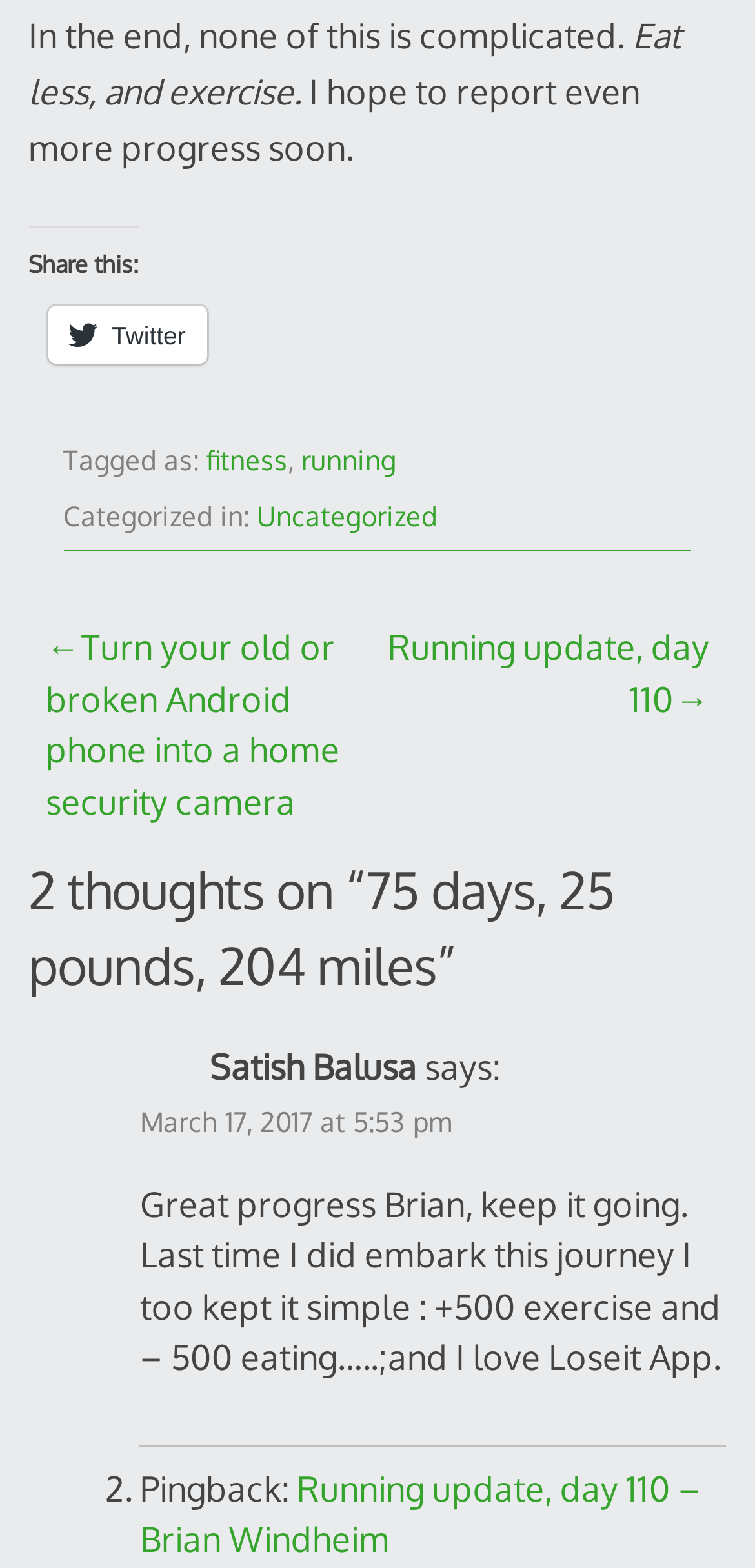How many tags are associated with this post?
Please look at the screenshot and answer in one word or a short phrase.

2